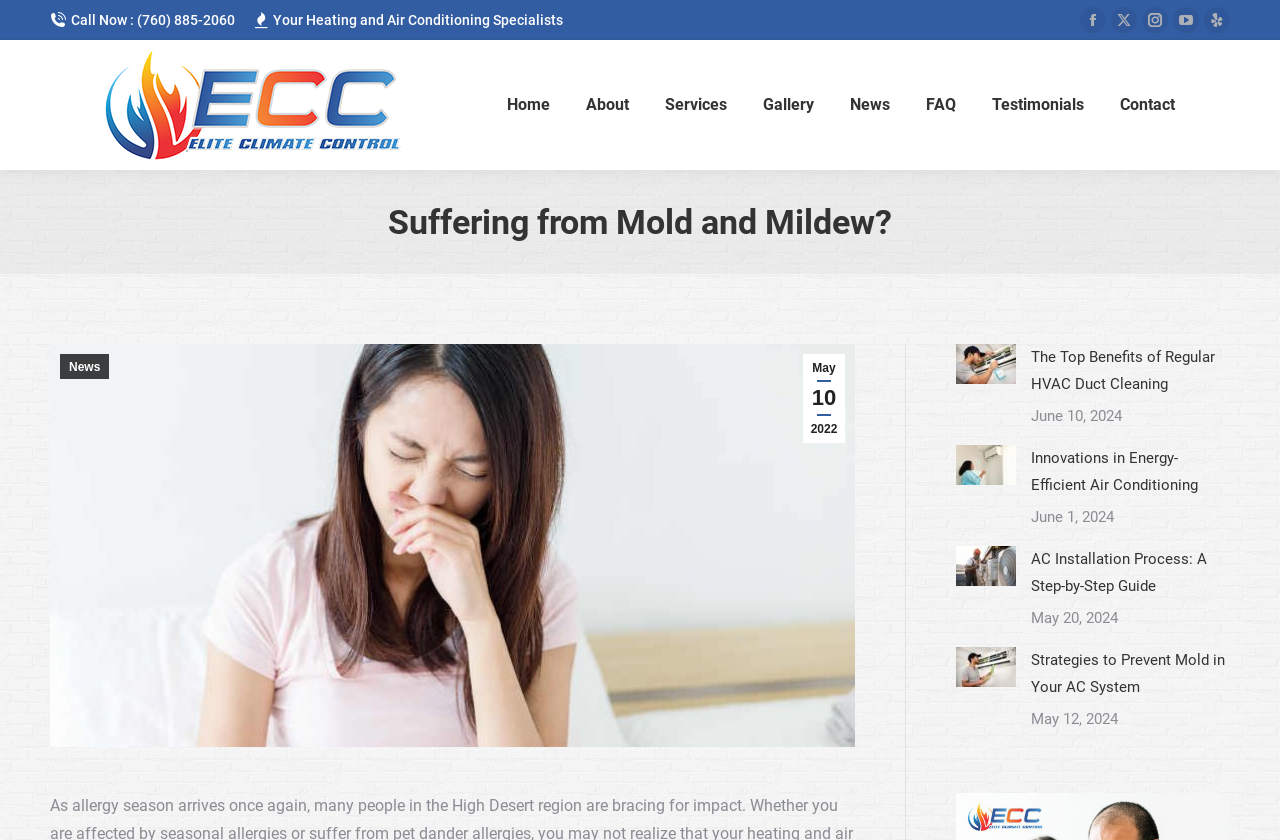Identify the primary heading of the webpage and provide its text.

Suffering from Mold and Mildew?